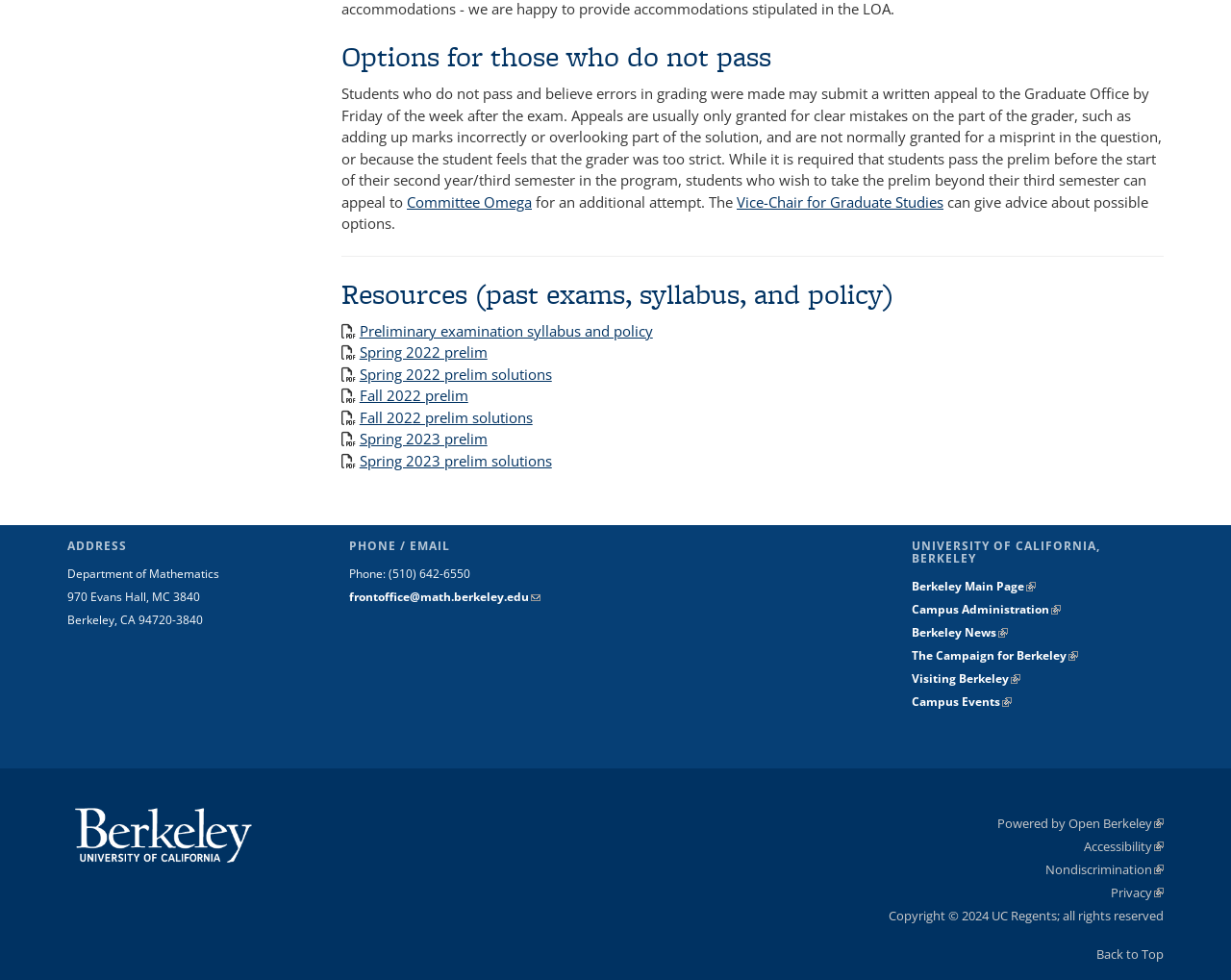Identify the coordinates of the bounding box for the element described below: "FontAwesome icons". Return the coordinates as four float numbers between 0 and 1: [left, top, right, bottom].

None